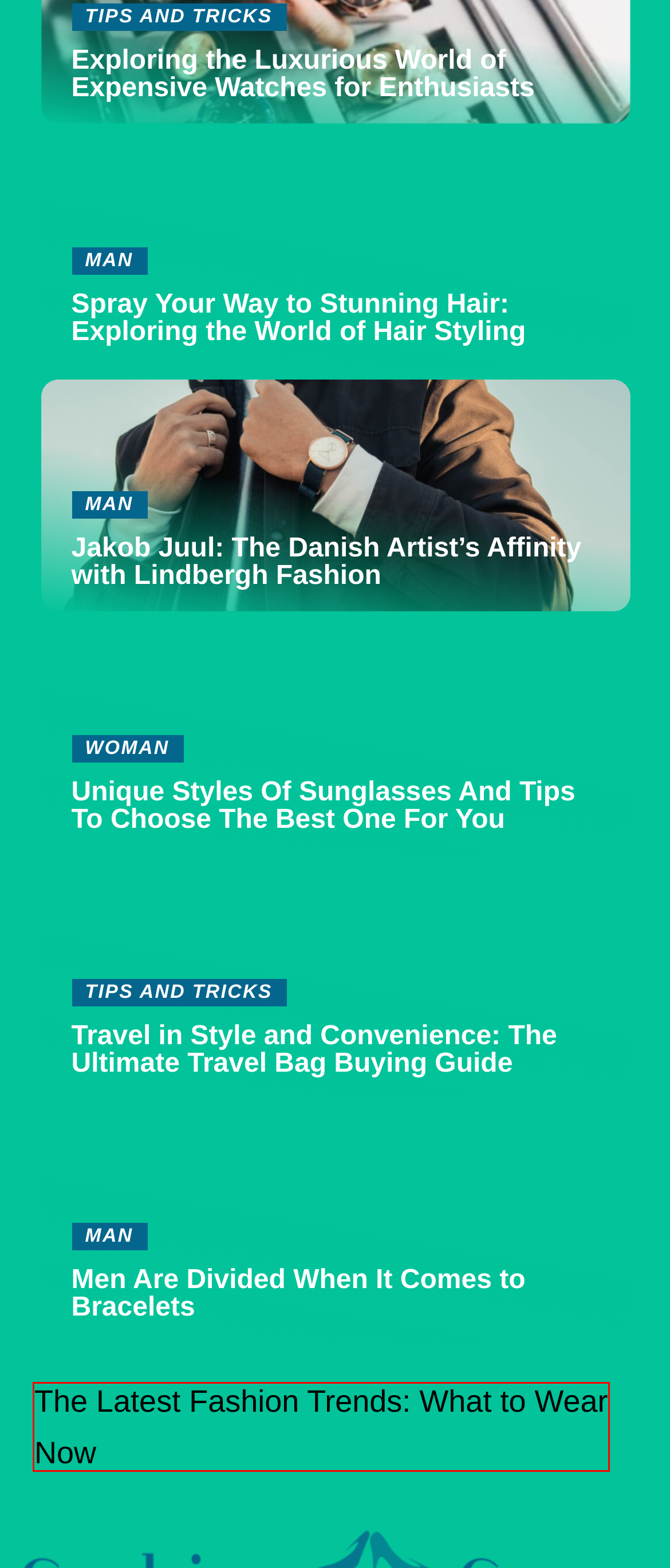Examine the screenshot of the webpage, which includes a red bounding box around an element. Choose the best matching webpage description for the page that will be displayed after clicking the element inside the red bounding box. Here are the candidates:
A. Unique Styles Of Sunglasses And Tips To Choose The Best One For You
B. Create your dream relationship with couples therapy
C. Spray Your Way to Stunning Hair: Exploring the World of Hair Styling
D. Travel in Style and Convenience: The Ultimate Travel Bag Buying Guide
E. This is how you get more pleasure in the bedroom
F. Experience an exciting and challenging job as a wind turbine operator
G. The Latest Fashion Trends: What to Wear Now
H. Men Are Divided When It Comes to Bracelets

G